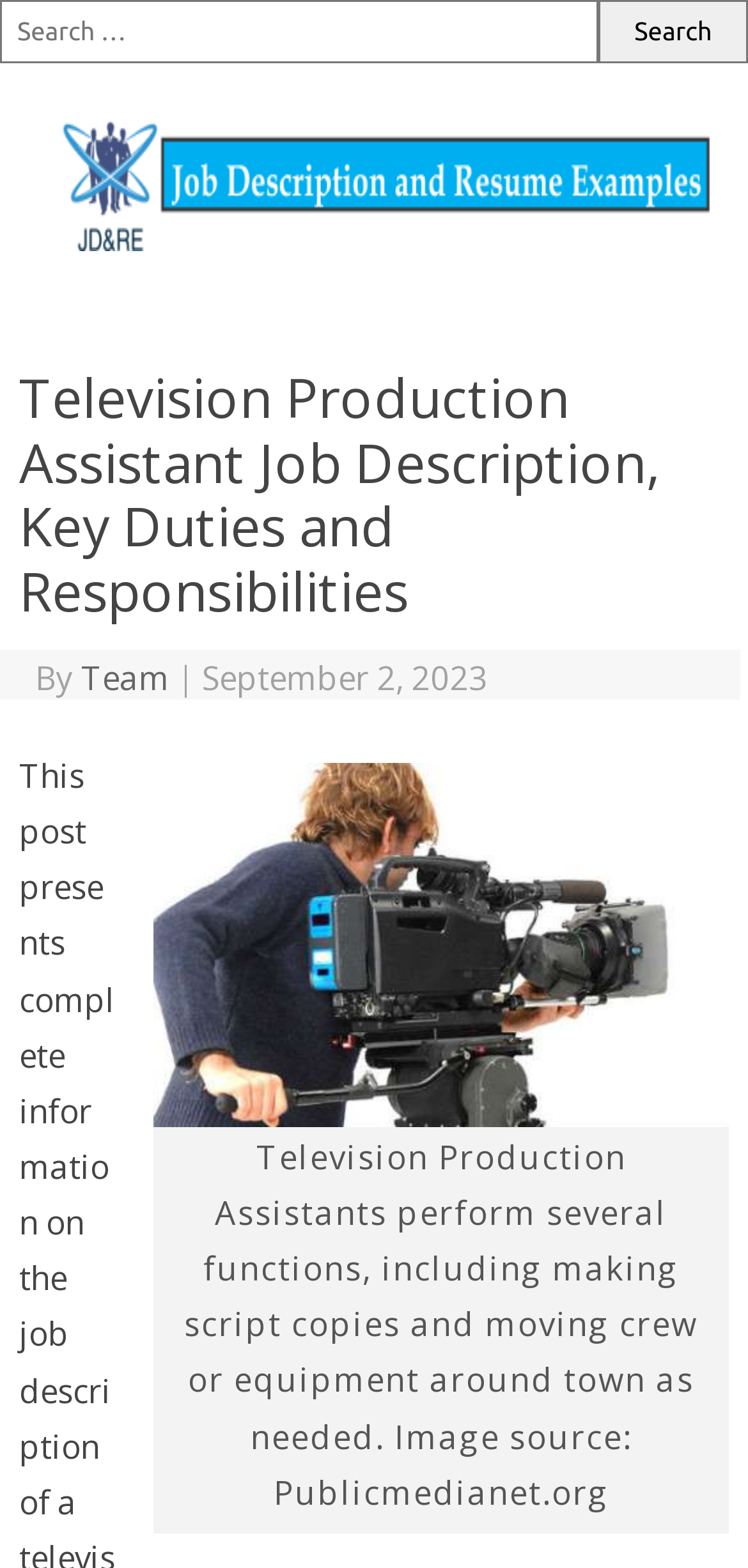Please find and report the primary heading text from the webpage.

Television Production Assistant Job Description, Key Duties and Responsibilities